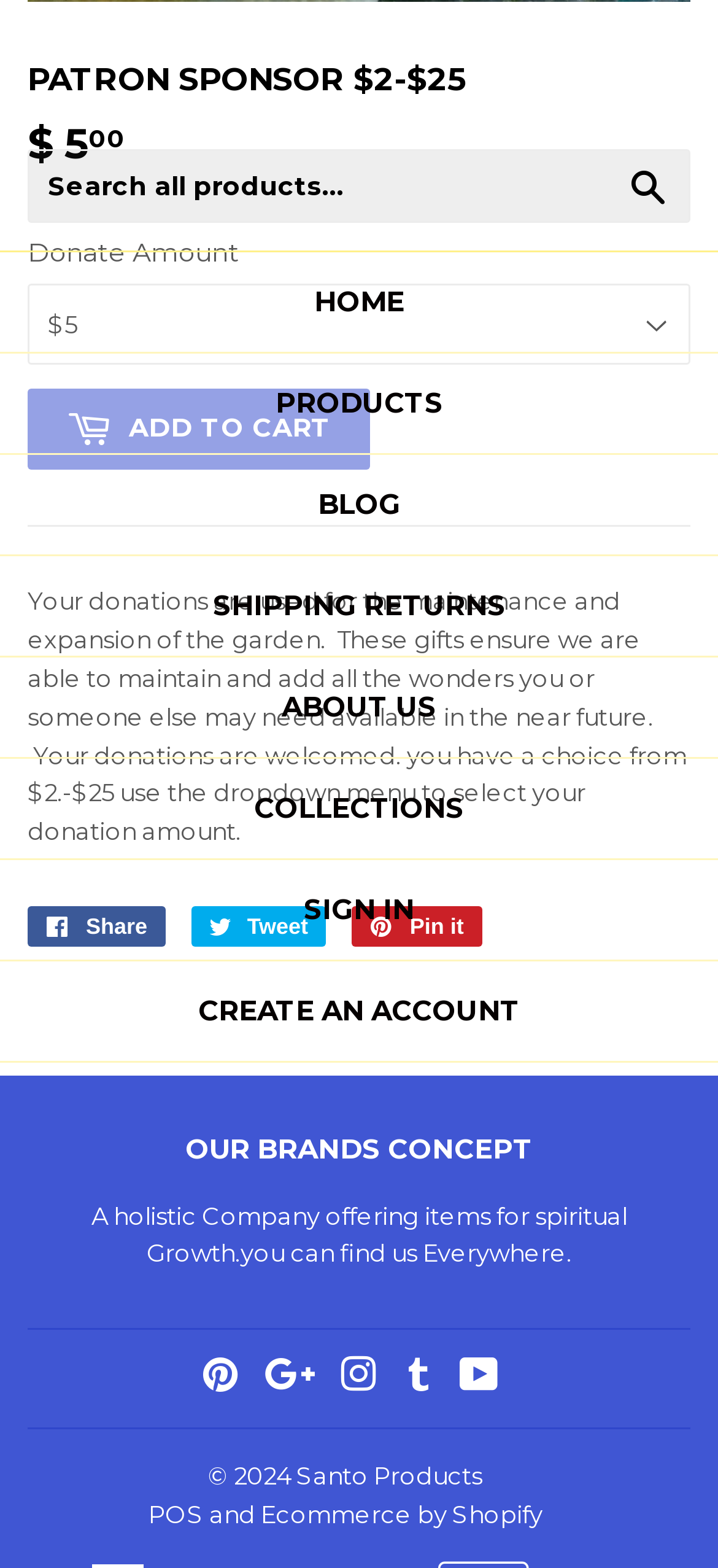What is the company concept?
Refer to the image and respond with a one-word or short-phrase answer.

Holistic company for spiritual growth